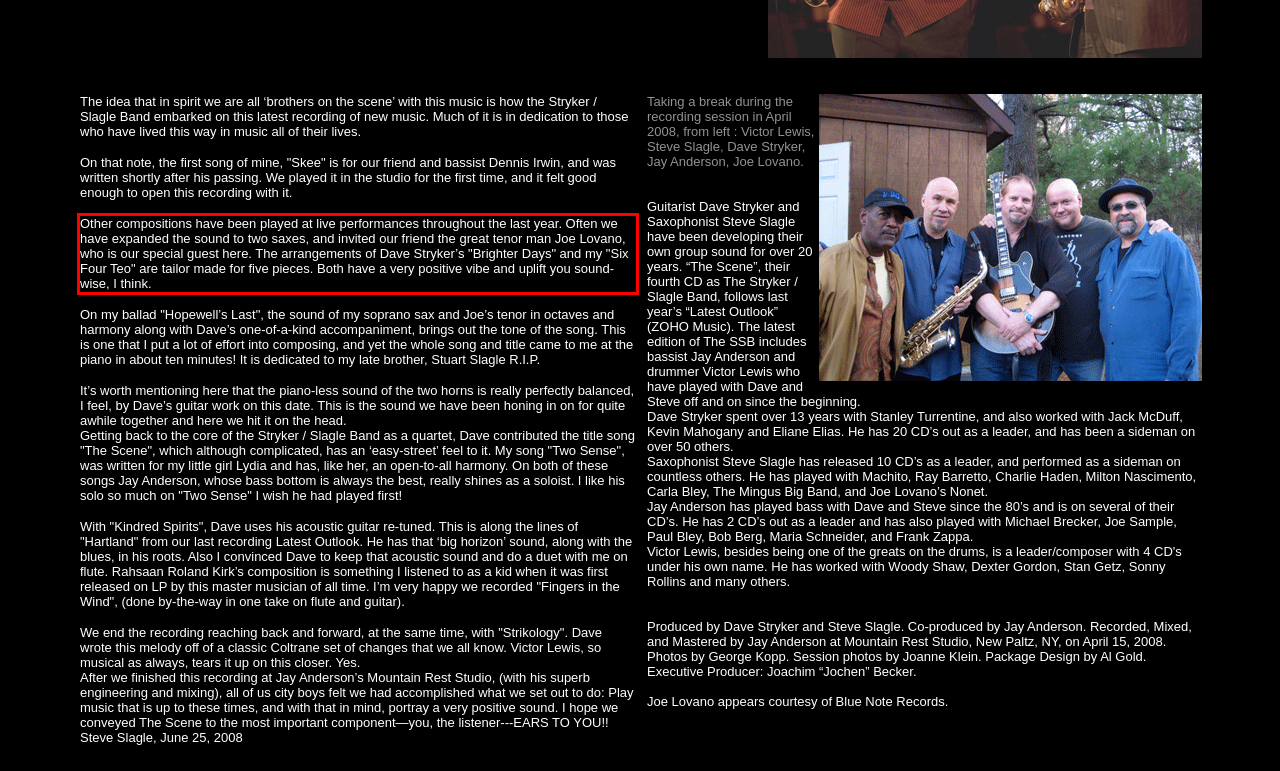The screenshot you have been given contains a UI element surrounded by a red rectangle. Use OCR to read and extract the text inside this red rectangle.

Other compositions have been played at live performances throughout the last year. Often we have expanded the sound to two saxes, and invited our friend the great tenor man Joe Lovano, who is our special guest here. The arrangements of Dave Stryker’s "Brighter Days" and my "Six Four Teo" are tailor made for five pieces. Both have a very positive vibe and uplift you sound-wise, I think.